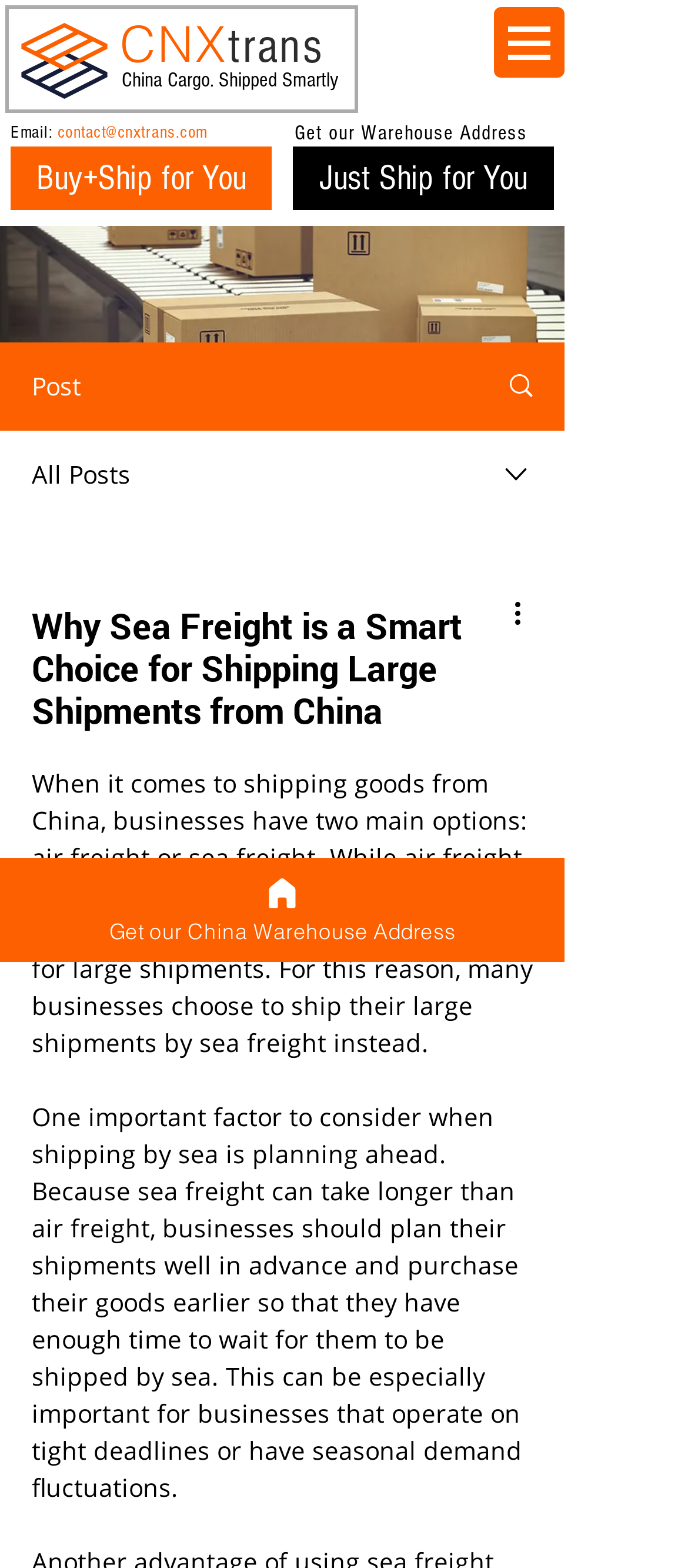Locate the bounding box coordinates of the clickable region to complete the following instruction: "Go to GoWarranty Blog."

None